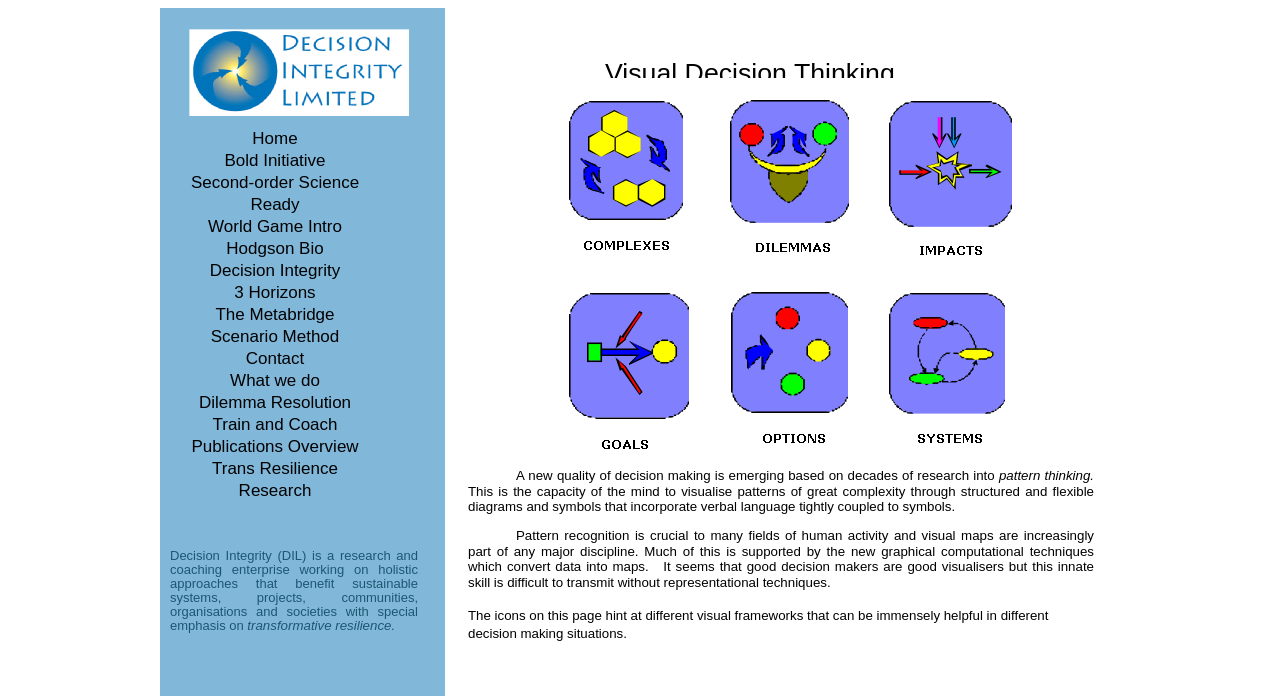Find the bounding box coordinates of the clickable region needed to perform the following instruction: "Learn about Visual Decision Thinking". The coordinates should be provided as four float numbers between 0 and 1, i.e., [left, top, right, bottom].

[0.473, 0.083, 0.699, 0.126]